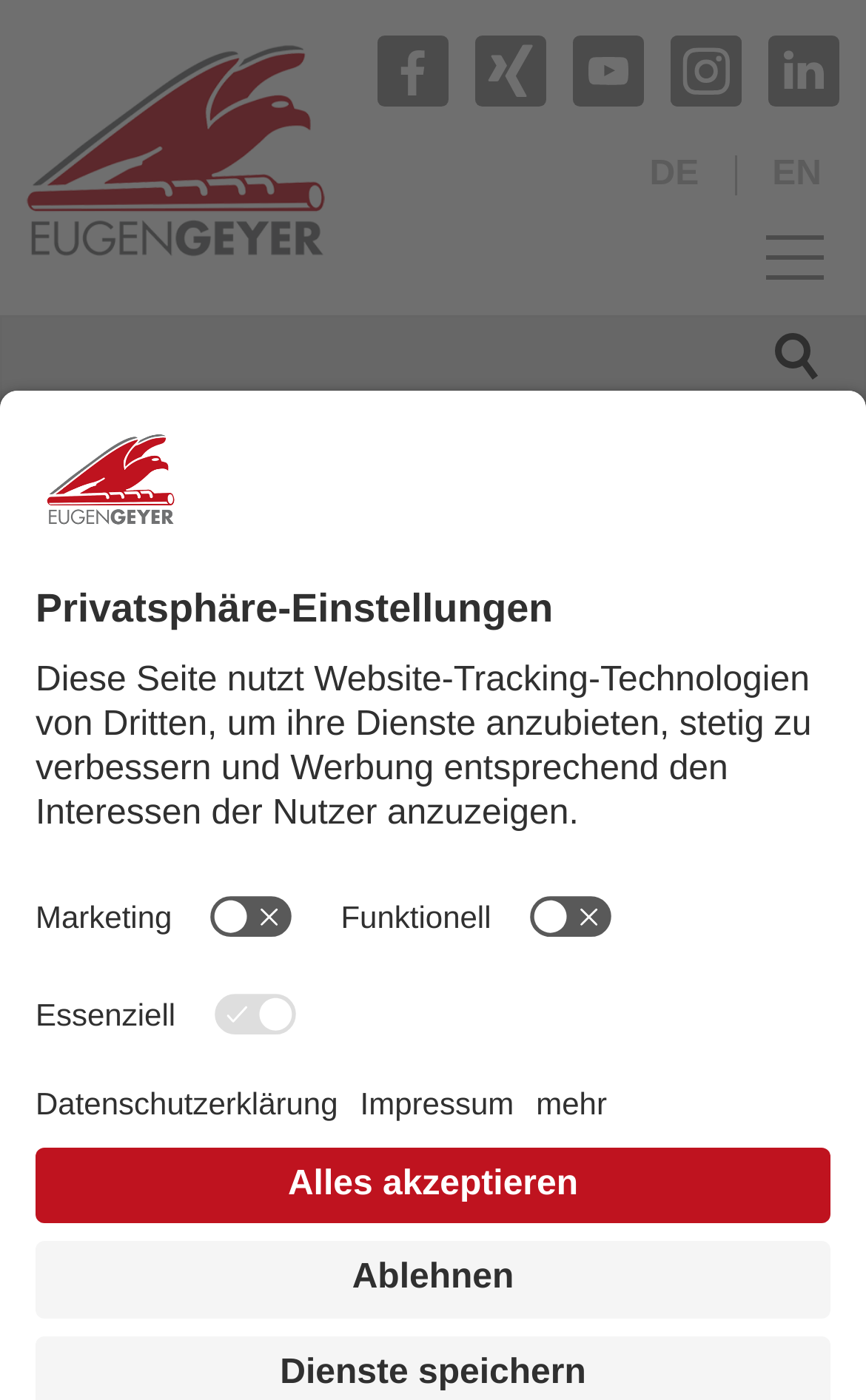Describe all the key features and sections of the webpage thoroughly.

This webpage is about profiled tube manufacturing by Eugen Geyer GmbH. At the top right corner, there are two language options, "EN" and "DE", which are links to switch between English and German languages. Below these options, there is a search textbox. 

On the top left corner, there is a logo of the company, which is an image. Next to the logo, there are five social media links: LinkedIn, Instagram, YouTube, Xing, and Facebook. 

The main navigation menu is located below the search textbox, with links to "HOME", "COMPANY", "PRODUCTS", and other submenus. The "PRODUCTS" menu has several sub-links, including "Tubes and Tube Fittings", "Profiled tubes", "Compound tubes", and more.

Below the navigation menu, there is a section highlighting the production range of the company, with headings "Production range" and "PROFILED TUBES". This section also contains some text, including "TUBES WITH A PROFILE".

Further down, there is a section with privacy settings, which includes three switches for "Marketing", "Funktionell", and "Essenziell" options. There are also links to open the data protection declaration and the imprint. 

At the bottom of the page, there are three buttons: "mehr" (more), "Ablehnen" (reject), and "Alles akzeptieren" (accept all).